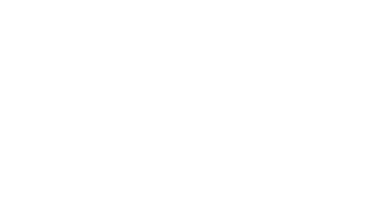Generate a detailed explanation of the scene depicted in the image.

The image titled "Brave movement keep kids safe capitol hill" captures a significant moment from a Day of Action where members of the Brave Movement and Keep Kids Safe Coalition gathered to advocate for the prevention of childhood sexual violence. The event aimed to urge leaders to take decisive actions to protect children from such violence, whether it occurs online or offline. This public demonstration highlights the collective efforts to raise awareness and promote safety for children at a crucial time, reflecting the ongoing commitment to combating childhood sexual violence.